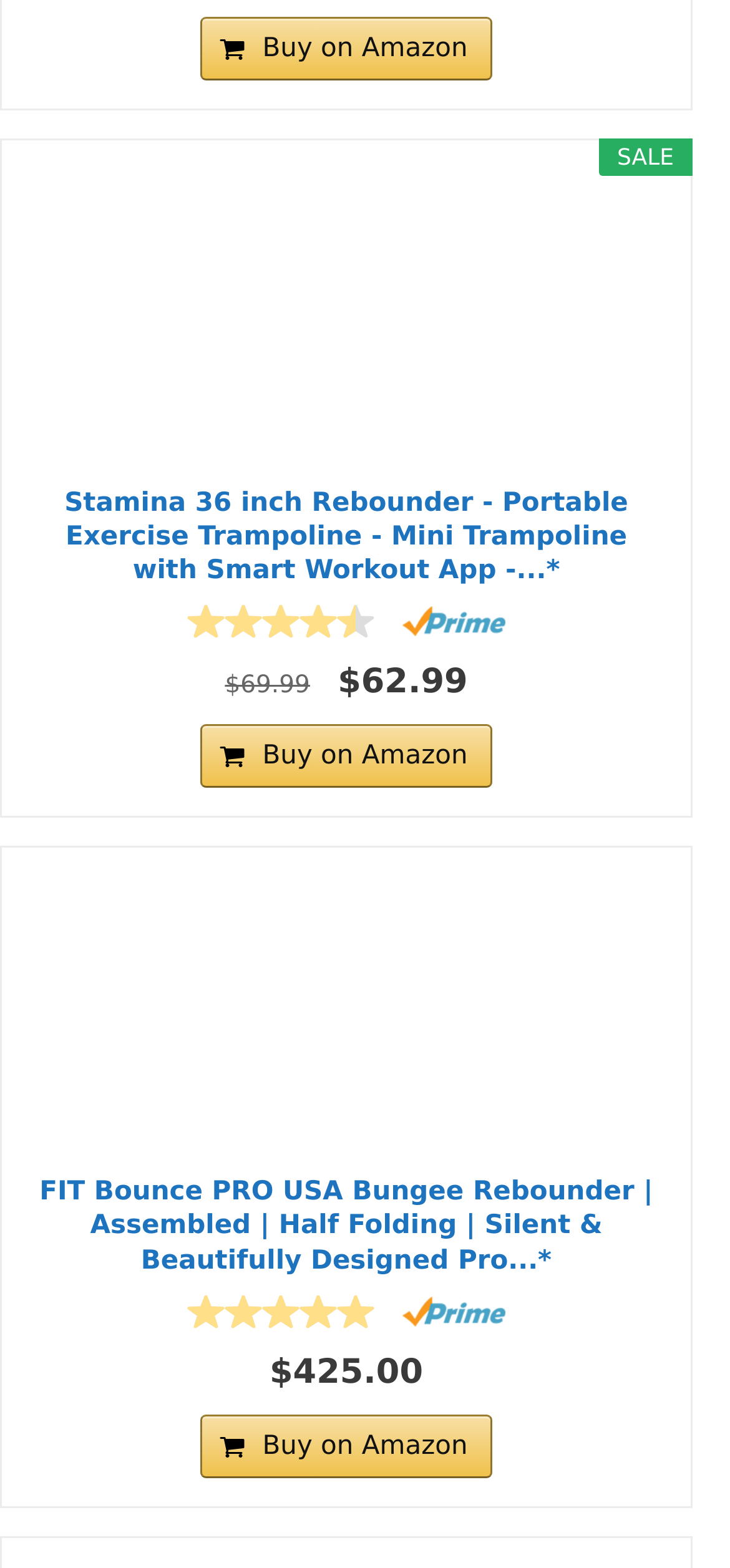Specify the bounding box coordinates of the area to click in order to follow the given instruction: "Buy FIT Bounce PRO USA Bungee Rebounder on Amazon."

[0.275, 0.902, 0.674, 0.942]